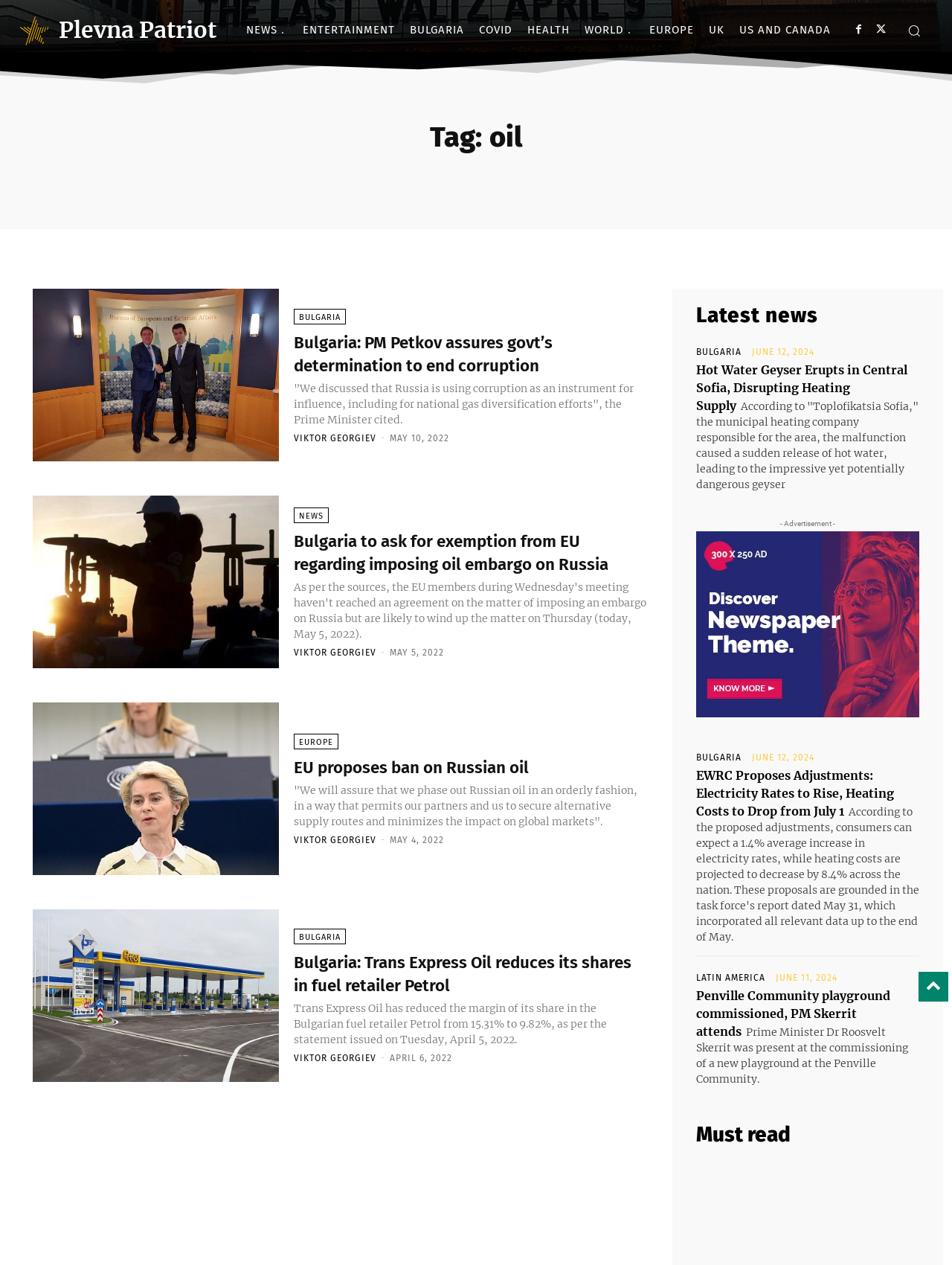Please determine the bounding box coordinates of the element's region to click for the following instruction: "Read the article 'Bulgaria: PM Petkov assures govt’s determination to end corruption'".

[0.034, 0.228, 0.293, 0.365]